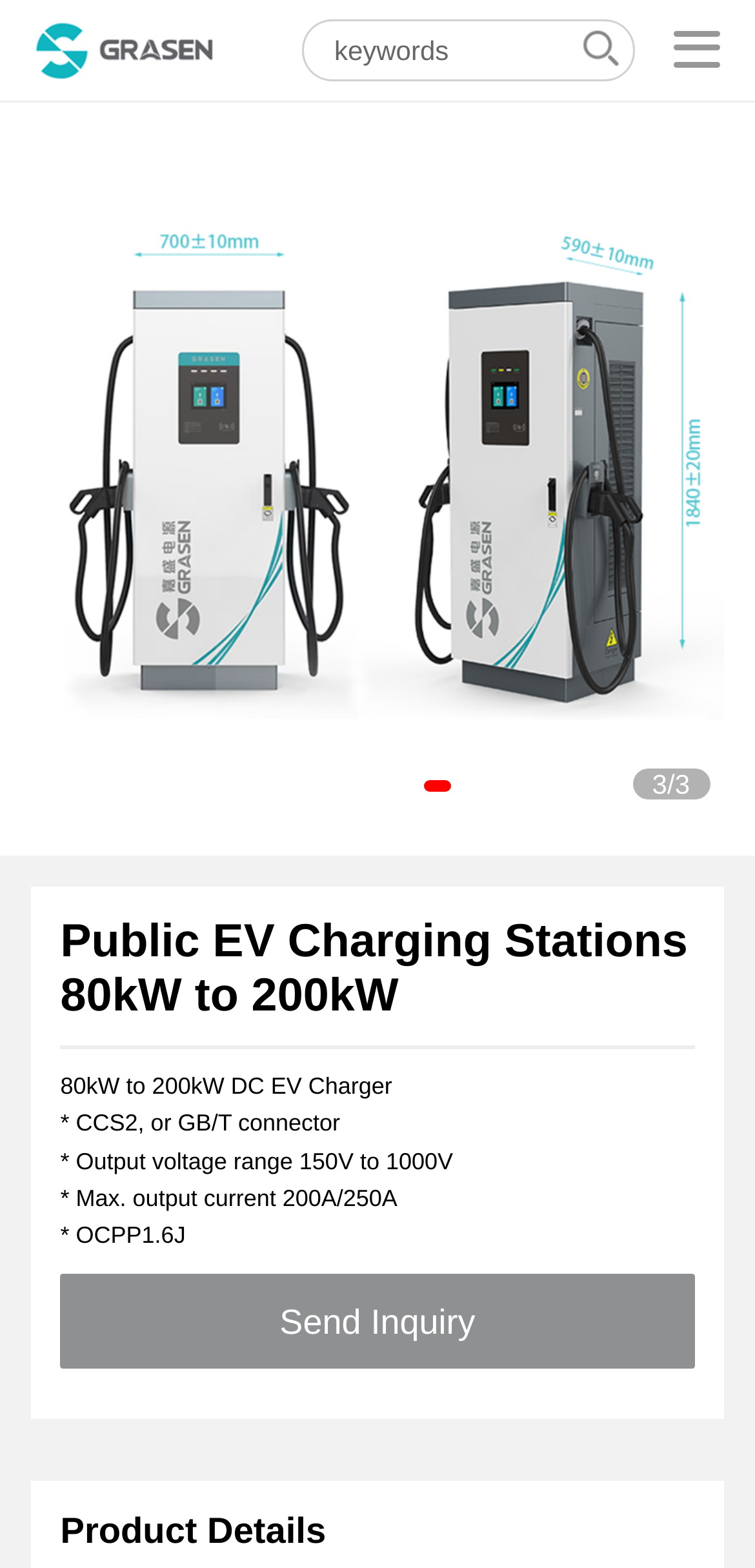Look at the image and write a detailed answer to the question: 
What is the protocol used by the EV charger?

I found the answer by looking at the article section of the webpage, where it lists the features of the 80kW to 200kW DC EV Charger. One of the features mentioned is '* OCPP1.6J'.